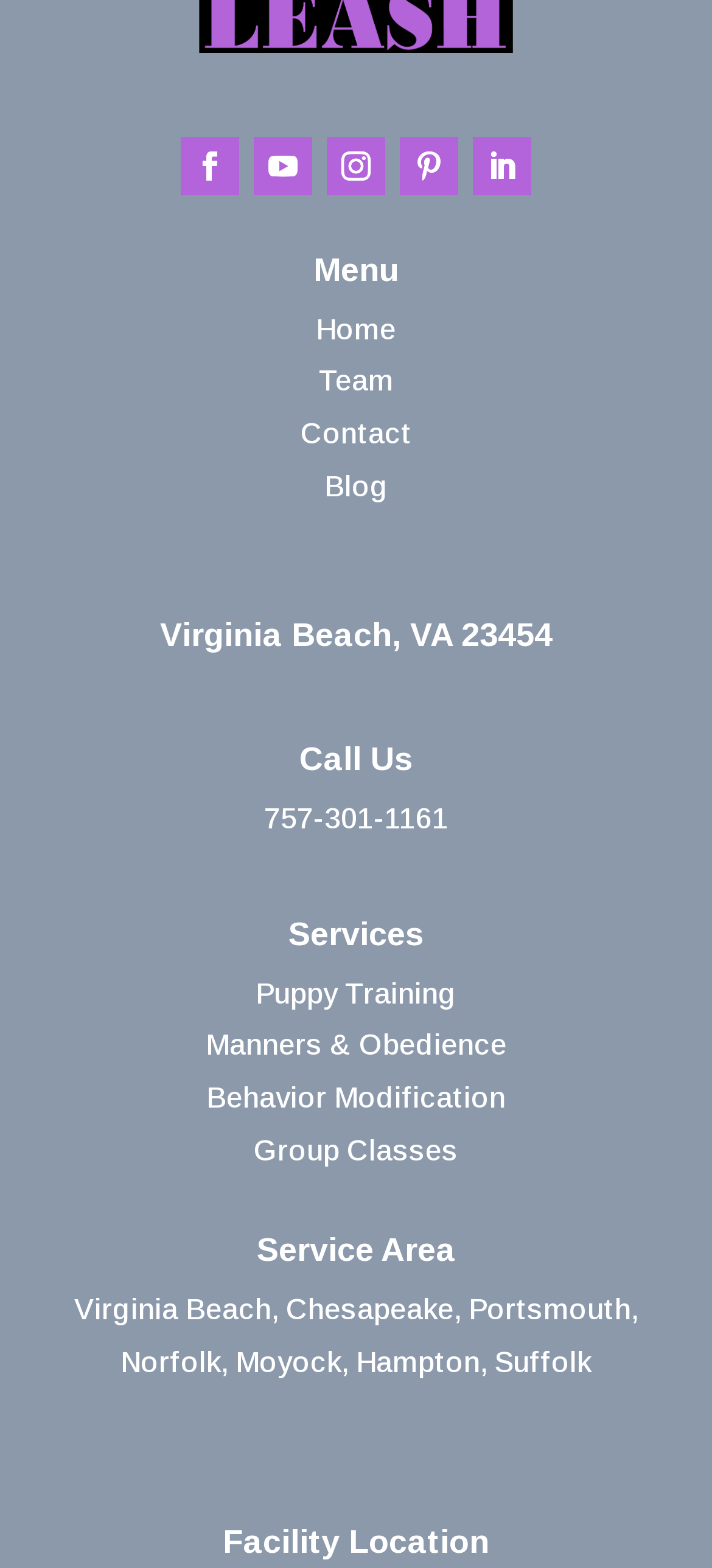From the element description: "Virginia Beach", extract the bounding box coordinates of the UI element. The coordinates should be expressed as four float numbers between 0 and 1, in the order [left, top, right, bottom].

[0.104, 0.825, 0.381, 0.845]